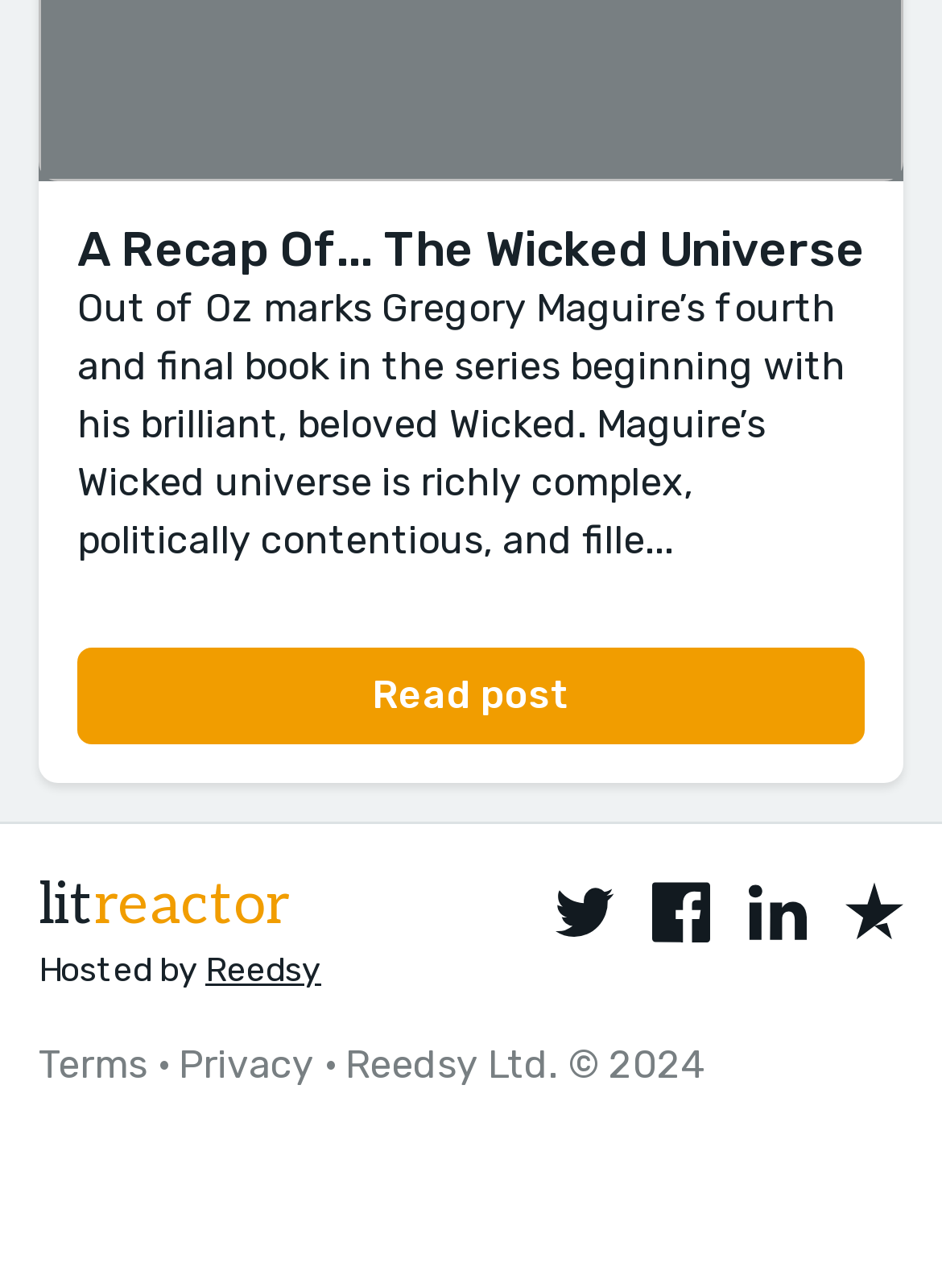What is the purpose of the 'Terms' and 'Privacy' links?
Examine the image closely and answer the question with as much detail as possible.

The presence of 'Terms' and 'Privacy' links at the bottom of the webpage suggests that they provide legal information about the website's terms of use and privacy policy.